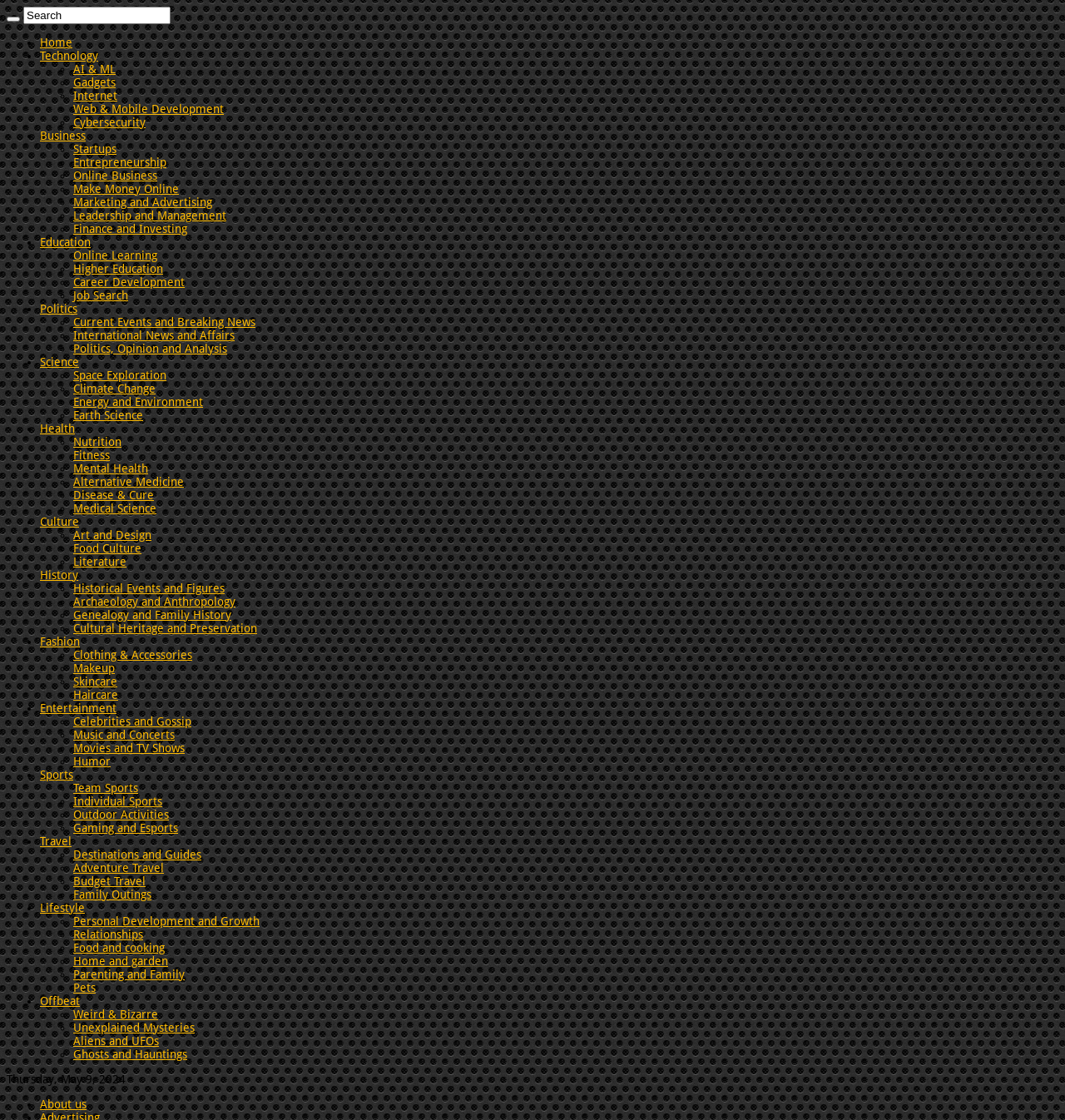What is the first link in the list?
Please look at the screenshot and answer in one word or a short phrase.

Home